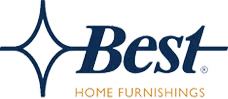Elaborate on the image by describing it in detail.

The image features the logo of Best Home Furnishings, prominently displaying the word "Best" in a stylish, modern font emphasized by a starburst graphic. The logo is designed in a deep navy blue, conveying a sense of elegance and reliability, while the words "HOME FURNISHINGS" are presented in a softer orange hue, complementing the overall aesthetic. This visual branding encapsulates the company's commitment to quality and comfort in furniture, appealing to customers looking for stylish and durable home decor solutions.